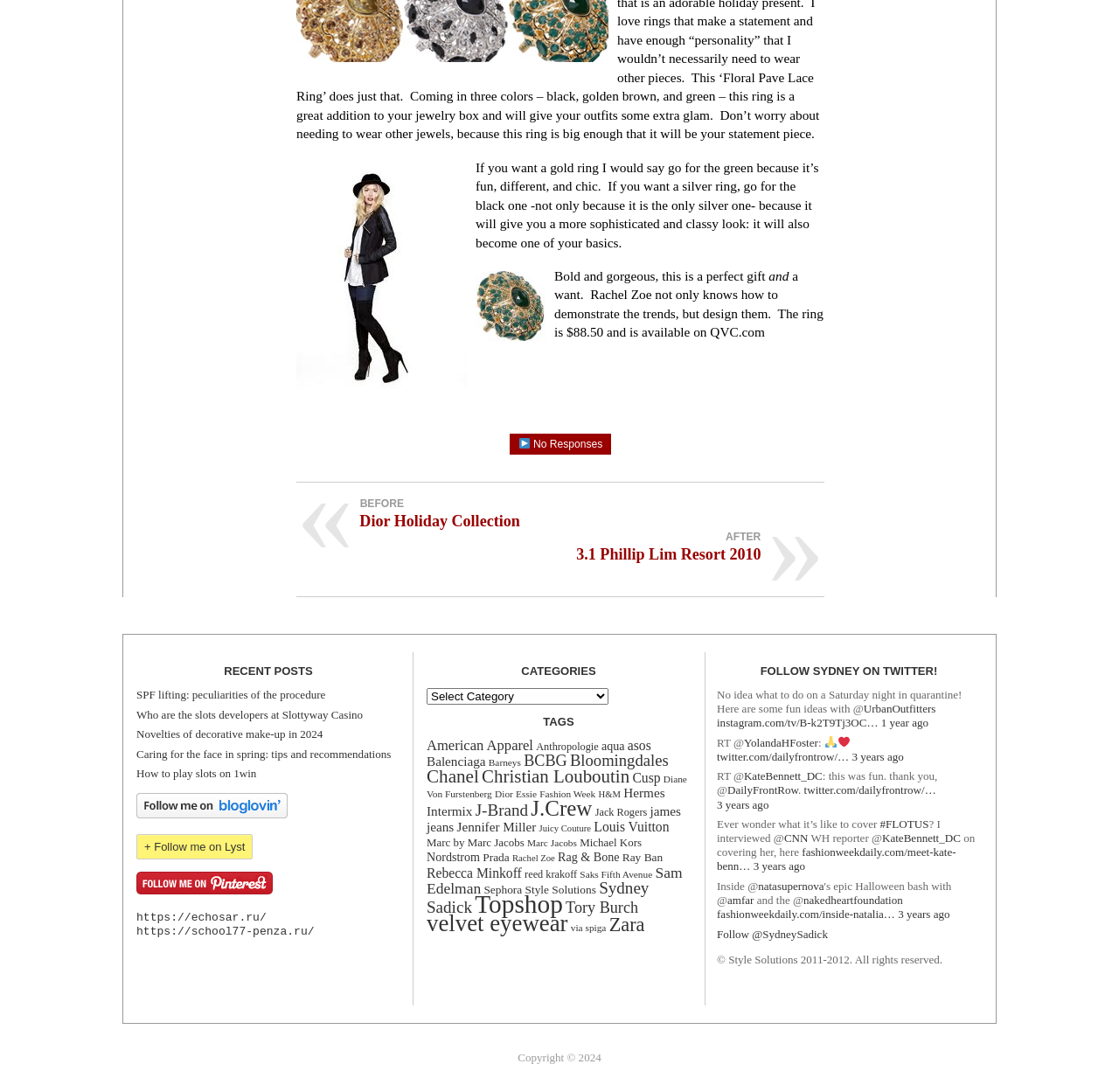Calculate the bounding box coordinates for the UI element based on the following description: "ACCOUNT". Ensure the coordinates are four float numbers between 0 and 1, i.e., [left, top, right, bottom].

None